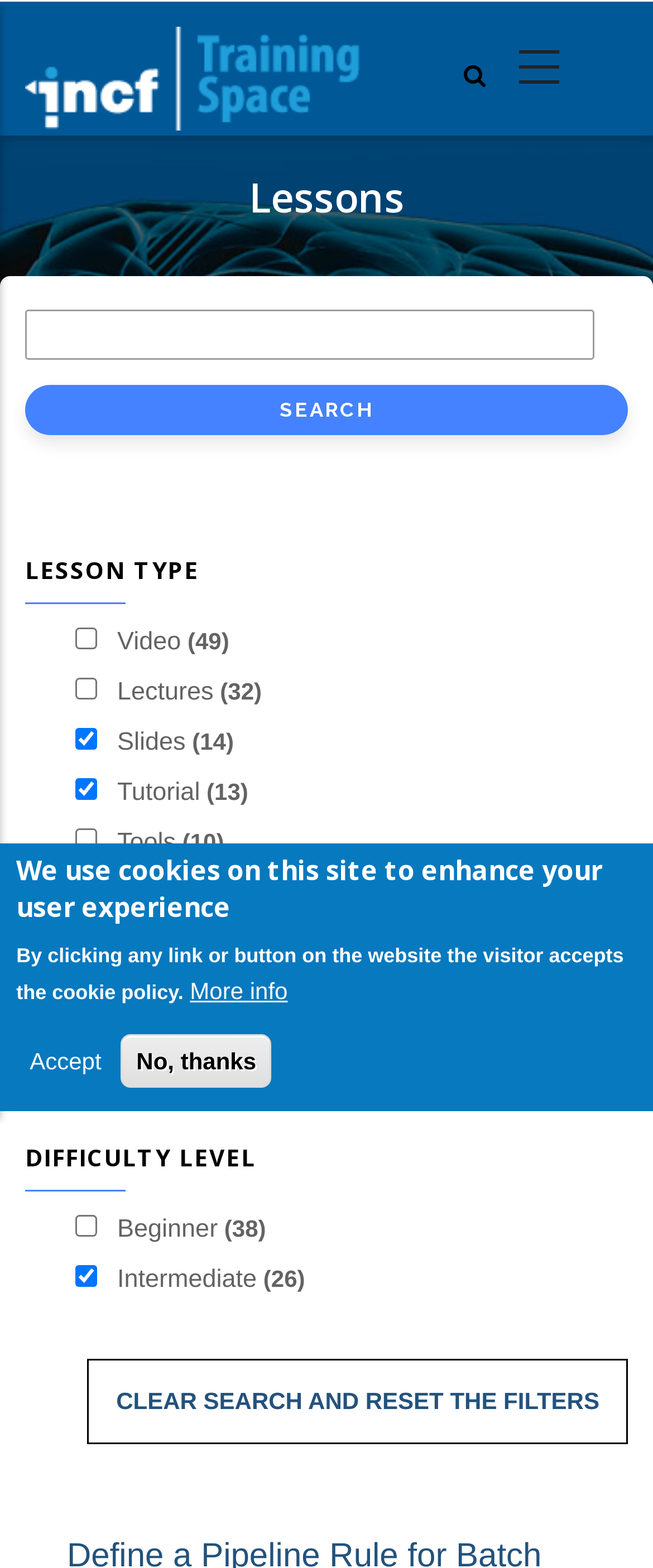Find the bounding box coordinates for the area that should be clicked to accomplish the instruction: "Filter by beginner level".

[0.115, 0.775, 0.149, 0.788]